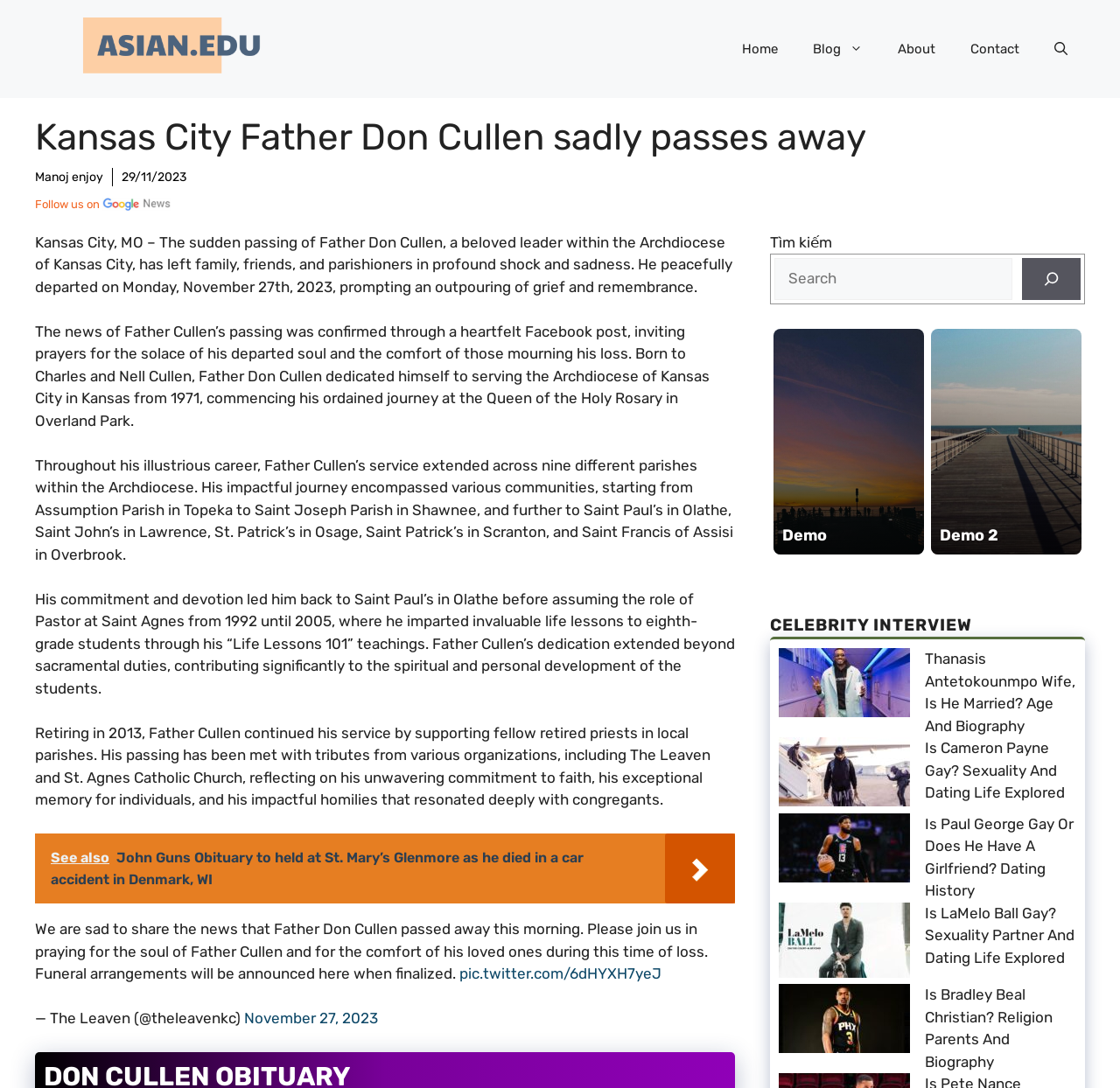Please give the bounding box coordinates of the area that should be clicked to fulfill the following instruction: "Click on the 'Demo' link". The coordinates should be in the format of four float numbers from 0 to 1, i.e., [left, top, right, bottom].

[0.691, 0.302, 0.825, 0.51]